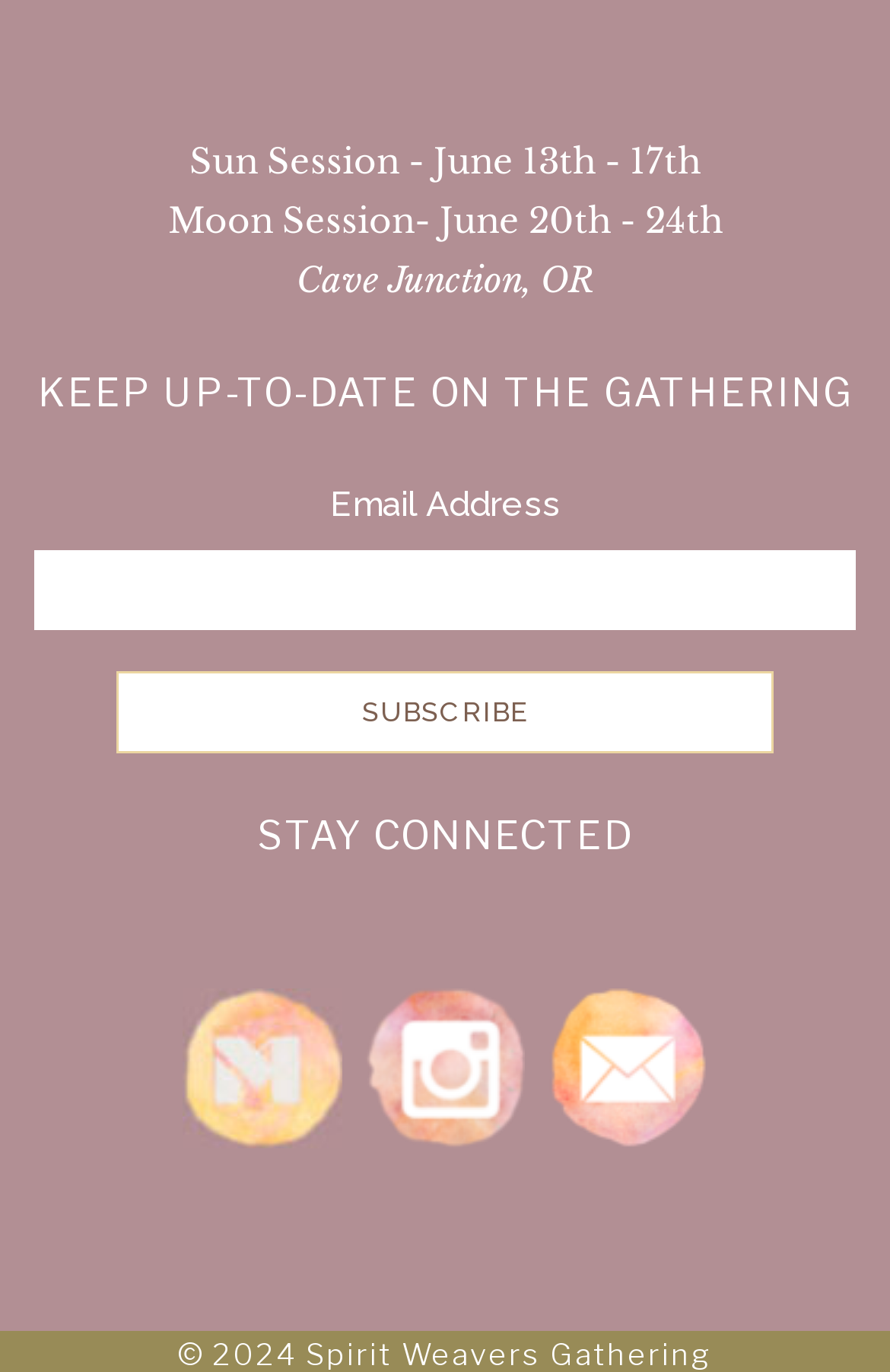Respond concisely with one word or phrase to the following query:
How many social media links are available?

3